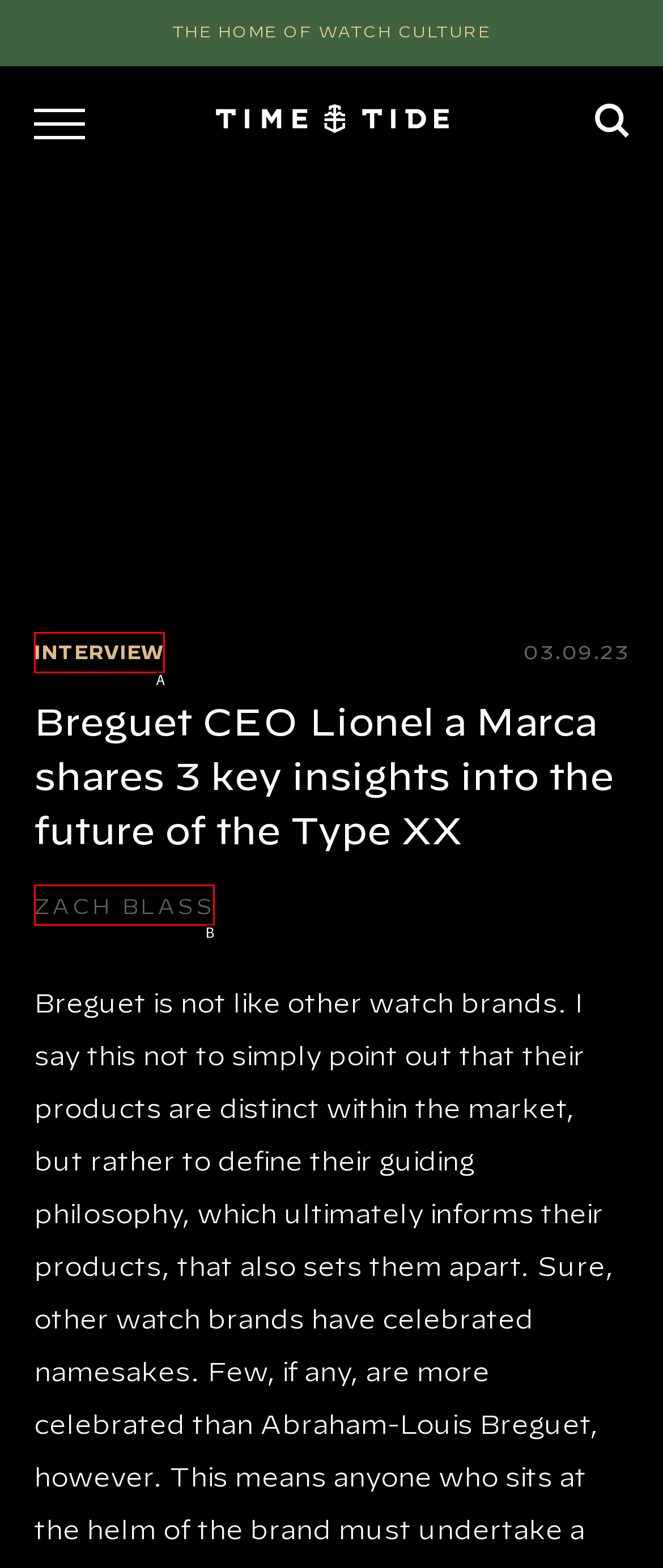Based on the given description: Zach Blass, identify the correct option and provide the corresponding letter from the given choices directly.

B